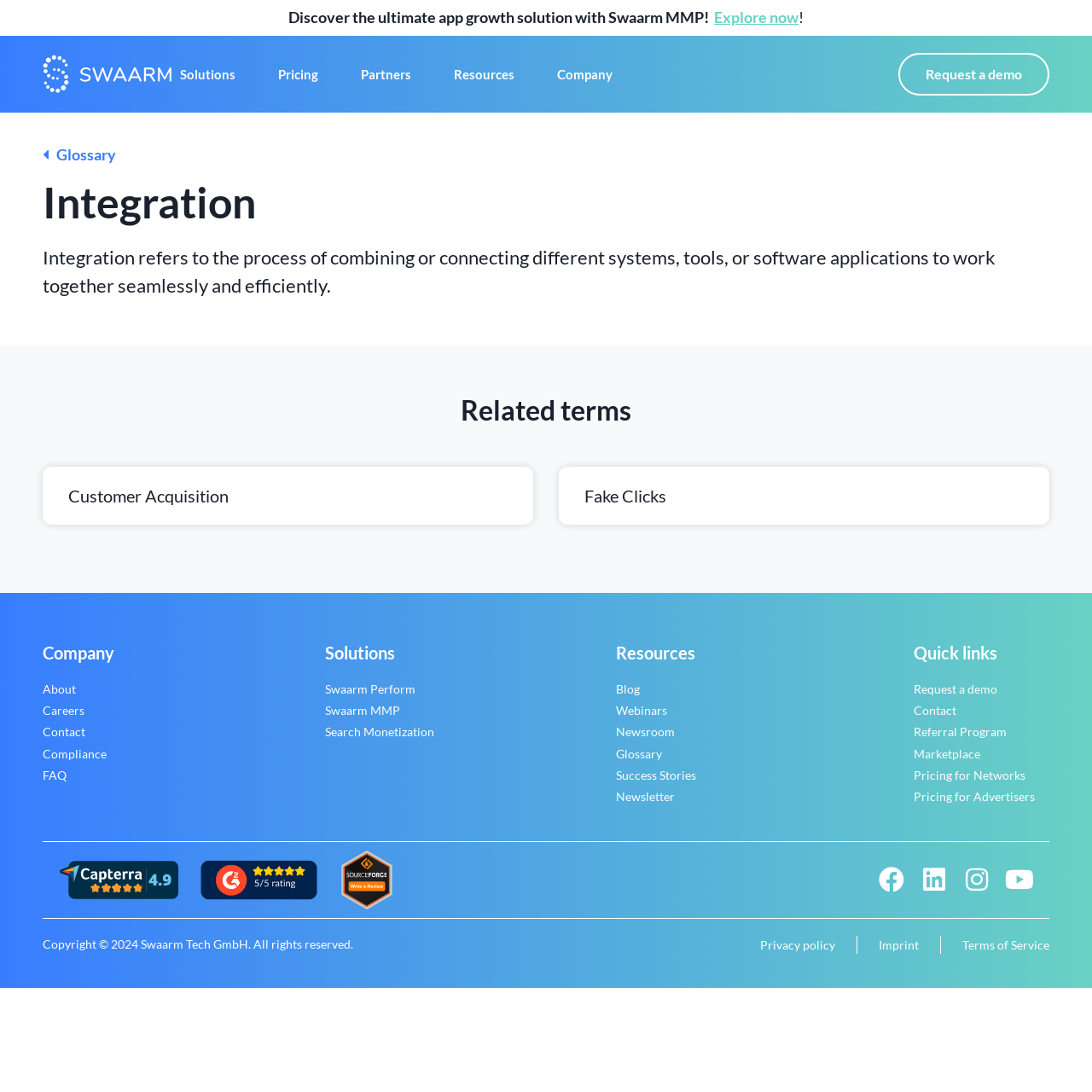What is the last item in the 'Quick links' section?
Please look at the screenshot and answer in one word or a short phrase.

Pricing for Advertisers